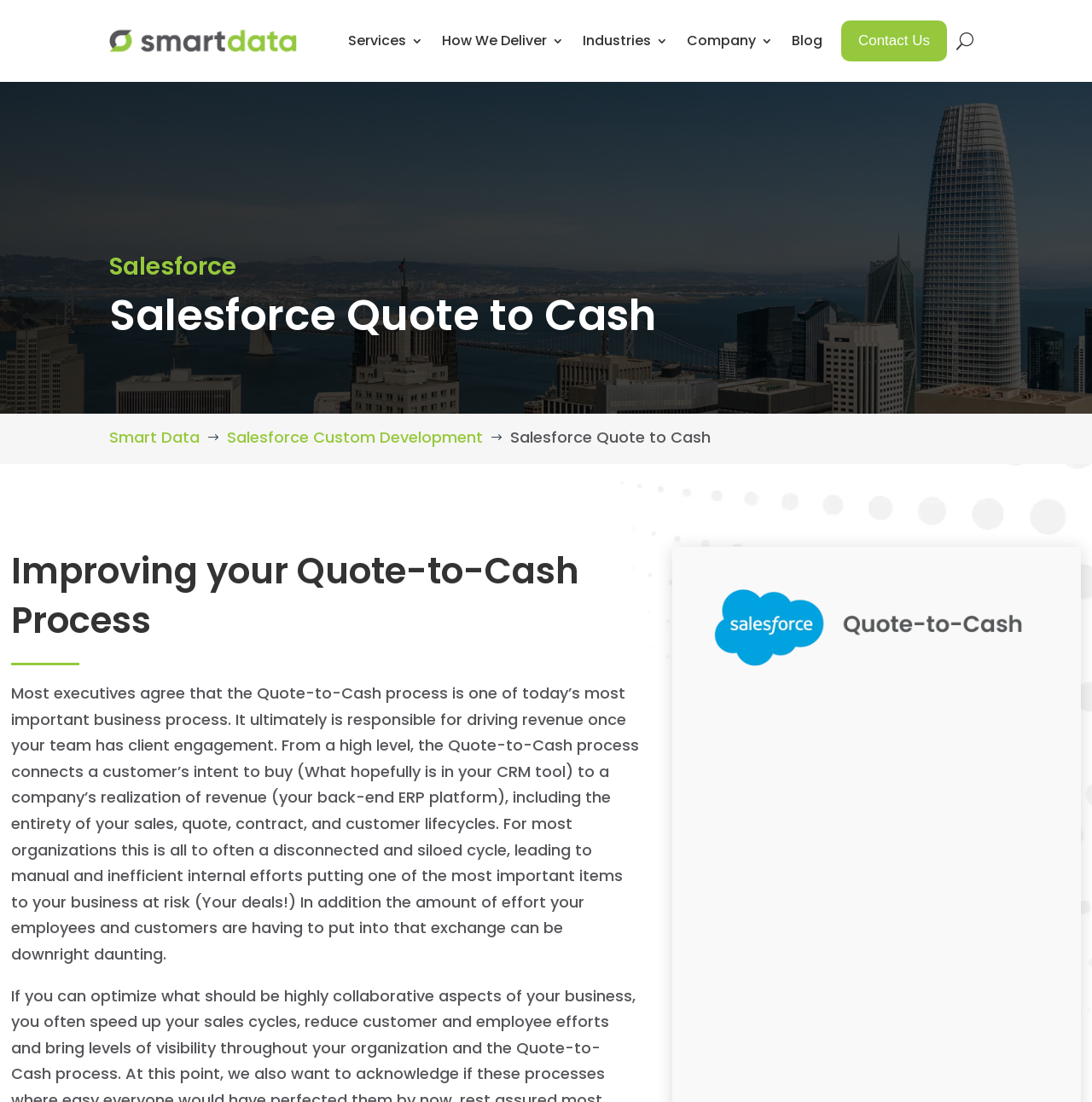Create a detailed description of the webpage's content and layout.

The webpage is about Smartdata's Quote-to-Cash services, which aim to improve business processes and increase revenue. At the top left corner, there is a SmartData logo, which is a clickable link. 

Below the logo, there is a navigation menu with six links: Services, How We Deliver, Industries, Company, Blog, and Contact Us. These links are aligned horizontally and take up most of the top section of the page.

On the left side of the page, there are three headings: Salesforce, Salesforce Quote to Cash, and Smart Data, which are stacked vertically. Below these headings, there is a link to Salesforce Custom Development and a static text "$". 

The main content of the page starts with a heading "Improving your Quote-to-Cash Process" located at the top center of the page. Below this heading, there is a paragraph of text that explains the importance of the Quote-to-Cash process and how it can be improved. This text takes up most of the page's content area.

To the right of the text, there is an image of the Salesforce Service Cloud Logo, which is positioned near the bottom of the page. At the top right corner, there is a button with the label "U".